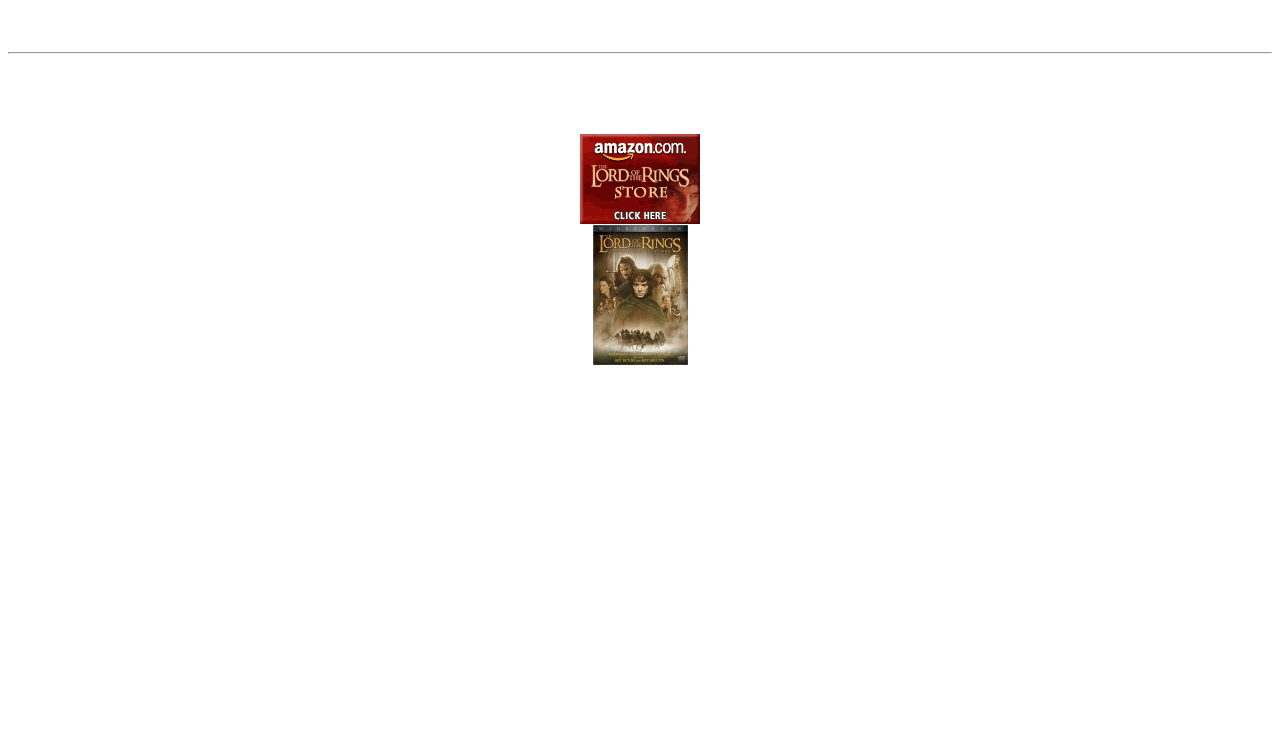What type of products are available in the Lord of the Rings Merchandise Shop?
Can you provide an in-depth and detailed response to the question?

The webpage mentions that the Lord of the Rings Merchandise Shop sells a wide range of products, including books, CDs, movies, posters, toys, figures, statues, standups, swords, knives, collectibles, cards, and calendars.